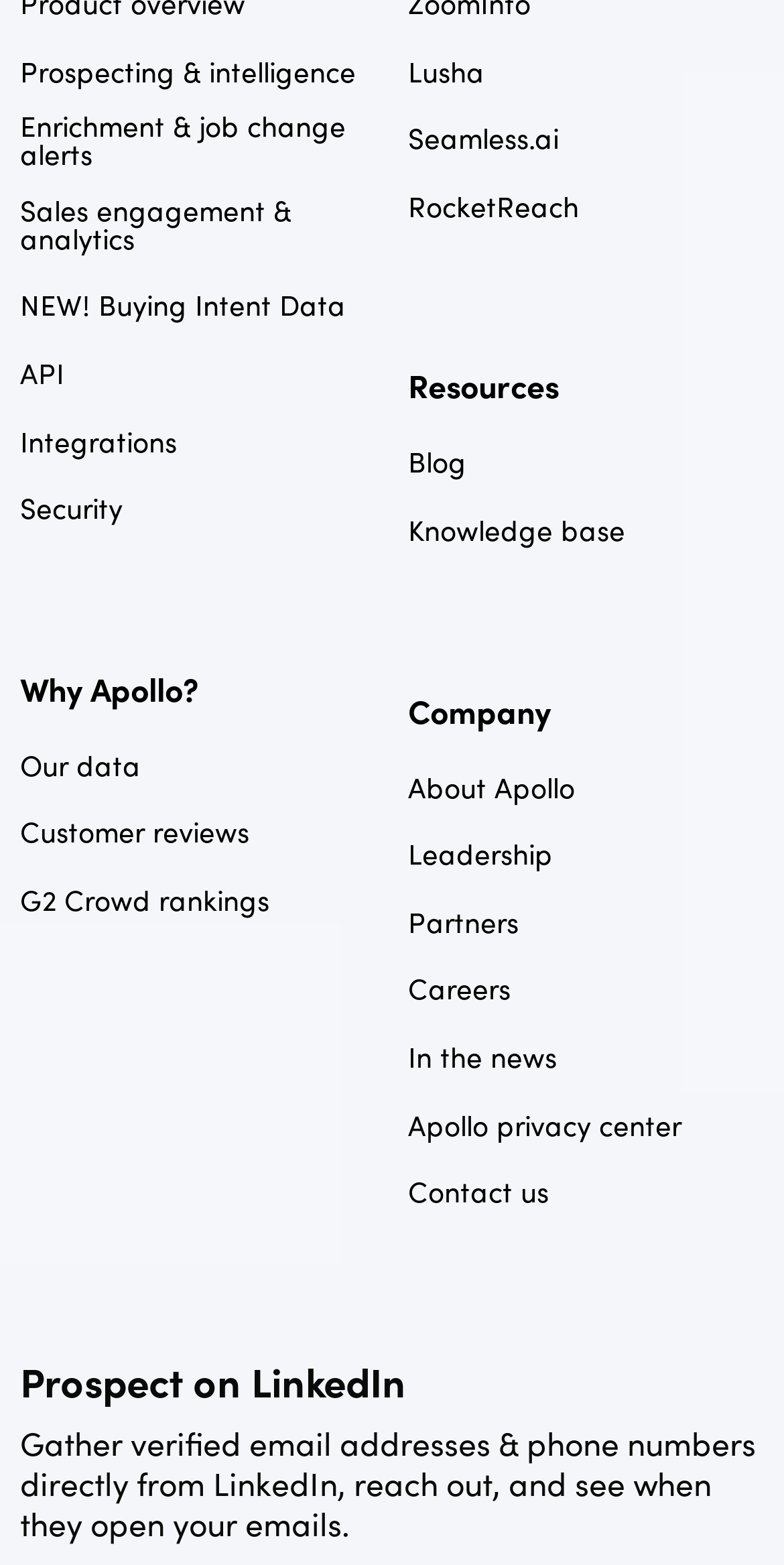What is the relationship between Apollo and Lusha?
Answer with a single word or phrase by referring to the visual content.

Partners